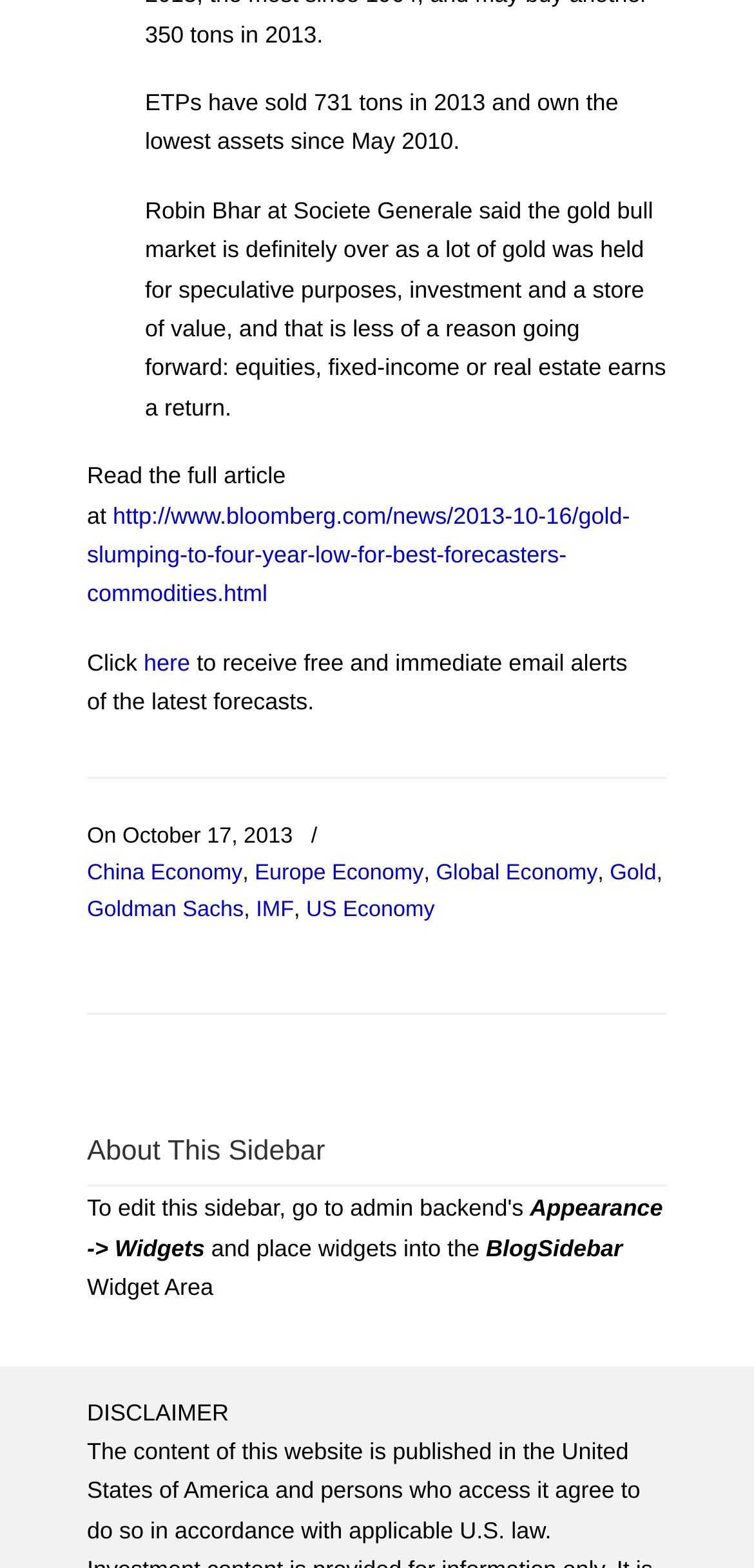Determine the coordinates of the bounding box that should be clicked to complete the instruction: "Visit the CrimethInc homepage". The coordinates should be represented by four float numbers between 0 and 1: [left, top, right, bottom].

None